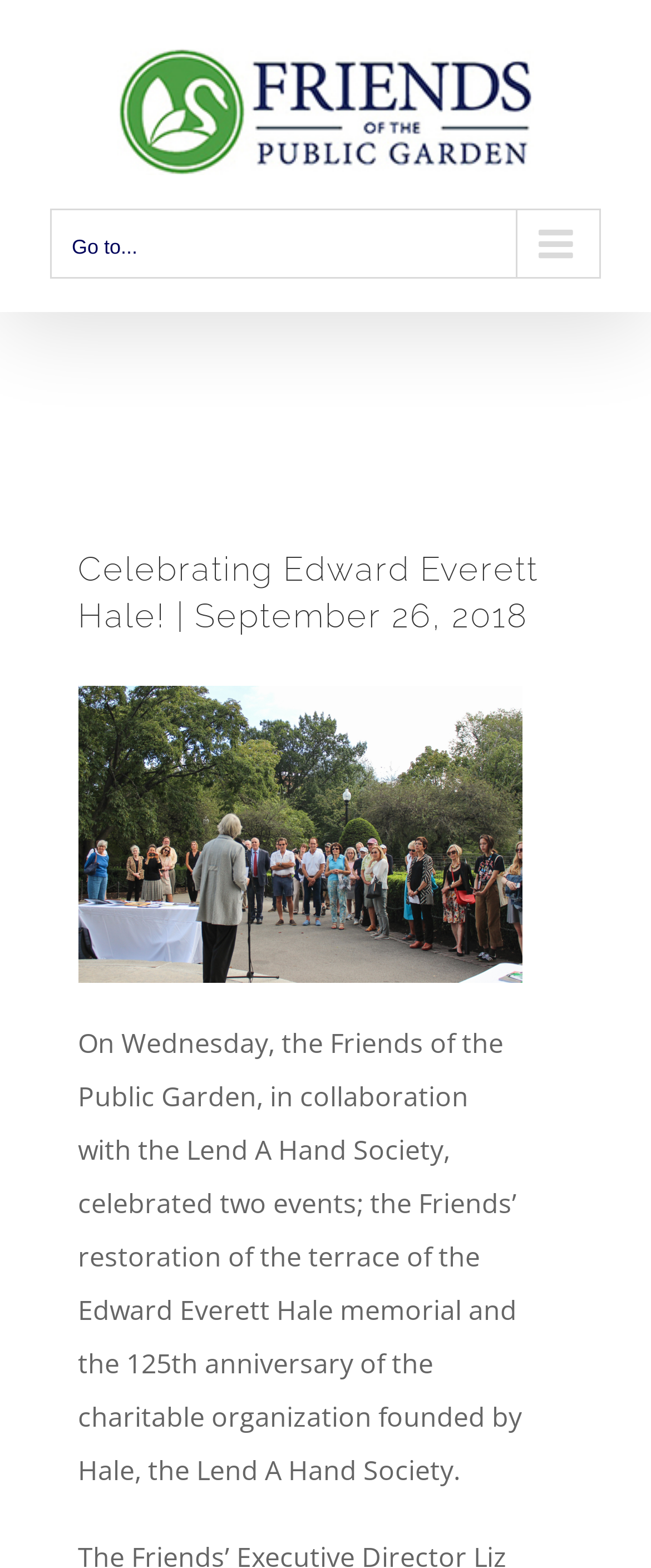What is the name of the memorial being restored?
Identify the answer in the screenshot and reply with a single word or phrase.

Edward Everett Hale